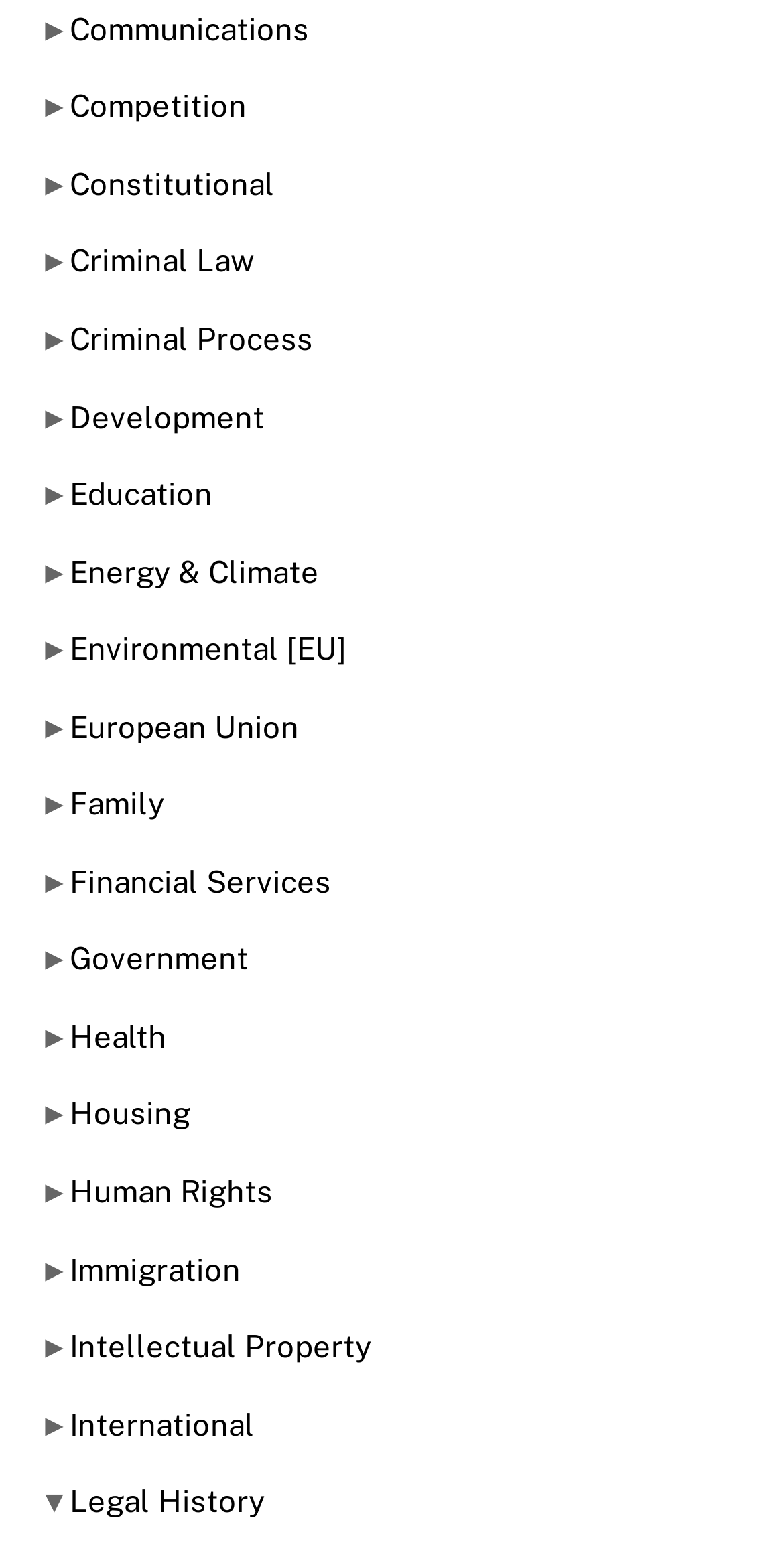Respond to the following question using a concise word or phrase: 
What is the category listed below 'Criminal Law'?

Criminal Process